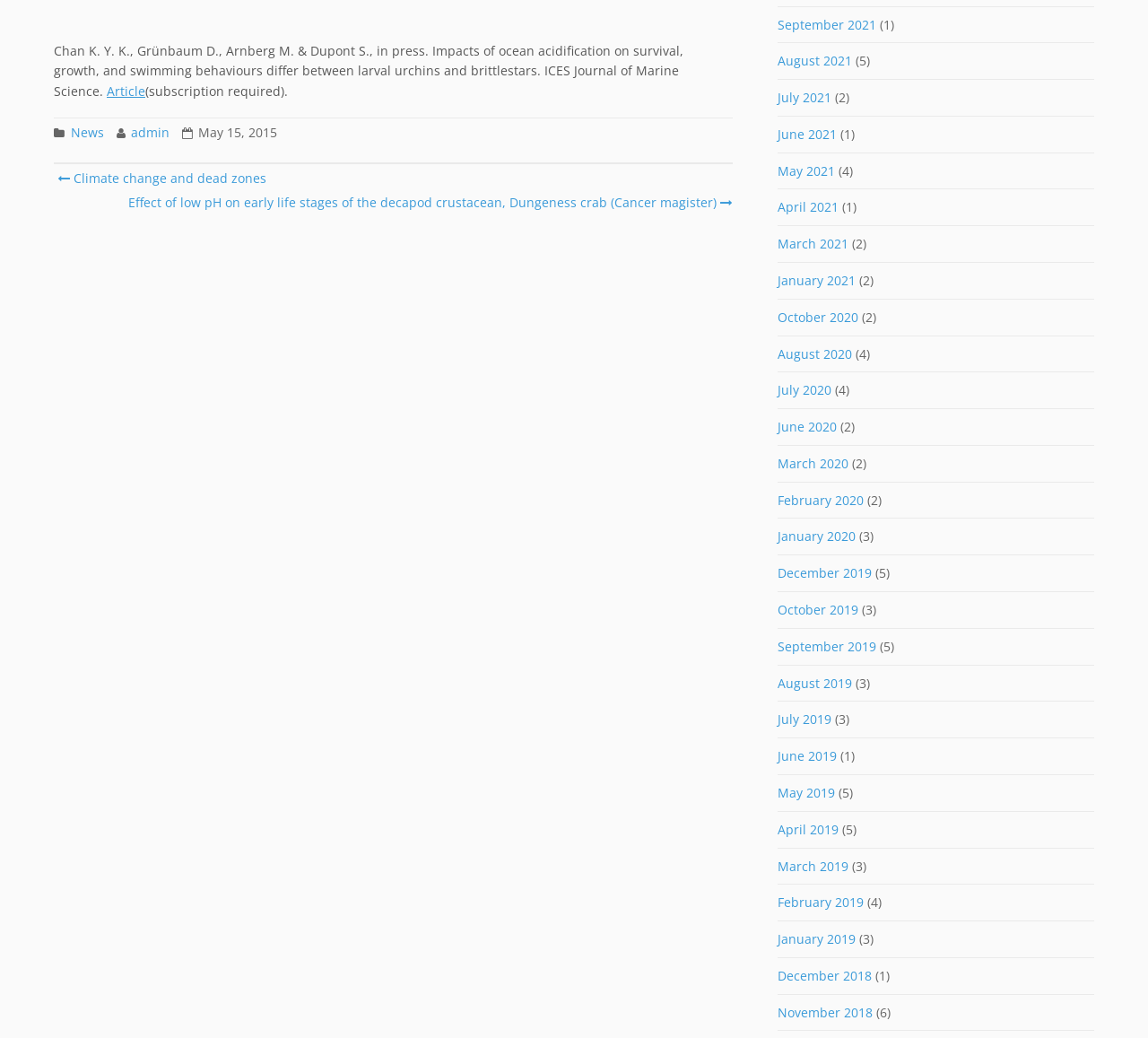Please locate the bounding box coordinates of the region I need to click to follow this instruction: "Browse the archives for 'September 2021'".

[0.677, 0.001, 0.763, 0.045]